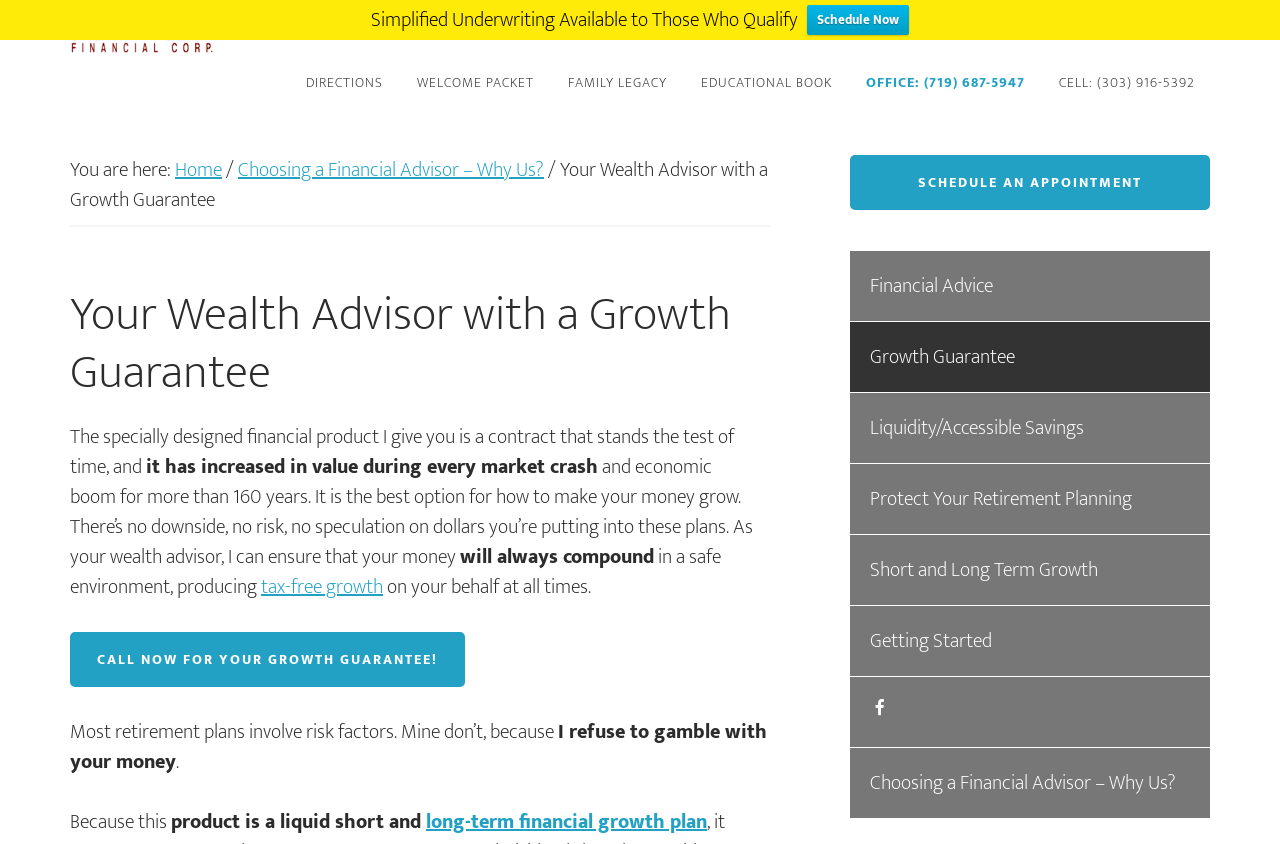Can you extract the headline from the webpage for me?

Your Wealth Advisor with a Growth Guarantee